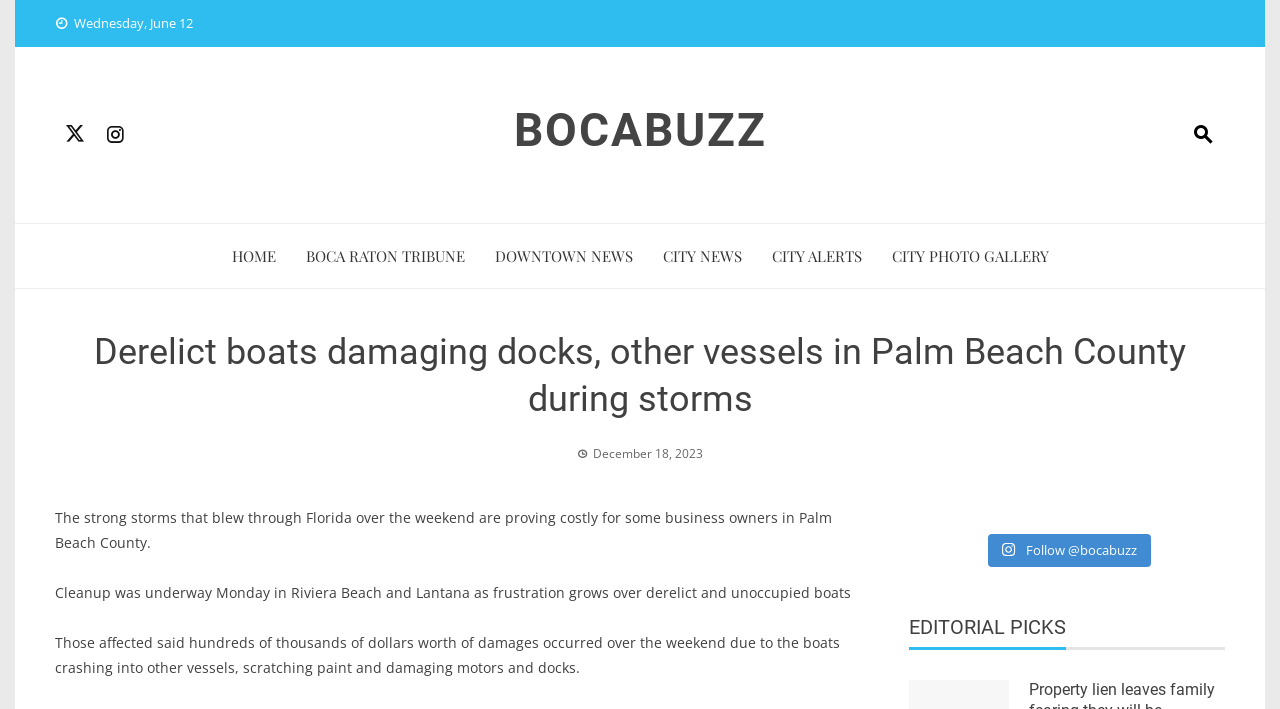Elaborate on the webpage's design and content in a detailed caption.

The webpage appears to be a news article from BocaBuzz, with a focus on the damage caused by strong storms in Palm Beach County. At the top left of the page, there is a date displayed as "Wednesday, June 12". Next to the date, there are two icons, possibly representing social media links. 

Below the date, there is a horizontal navigation menu with links to "HOME", "BOCA RATON TRIBUNE", "DOWNTOWN NEWS", "CITY NEWS", "CITY ALERTS", and "CITY PHOTO GALLERY". The menu is centered at the top of the page.

The main article's title, "Derelict boats damaging docks, other vessels in Palm Beach County during storms", is prominently displayed in the middle of the page. Below the title, there is a time stamp, but the time is not specified. 

The article's content is divided into three paragraphs. The first paragraph describes the damage caused by the storms, stating that business owners in Palm Beach County are facing costly repairs. The second paragraph mentions the cleanup efforts in Riviera Beach and Lantana, and the growing frustration over derelict and unoccupied boats. The third paragraph provides more details on the extent of the damage, with affected individuals reporting hundreds of thousands of dollars worth of damages.

To the right of the article, there is a complementary section with a link to follow BocaBuzz on social media. Below this section, there is a heading titled "EDITORIAL PICKS", but the content of this section is not specified.